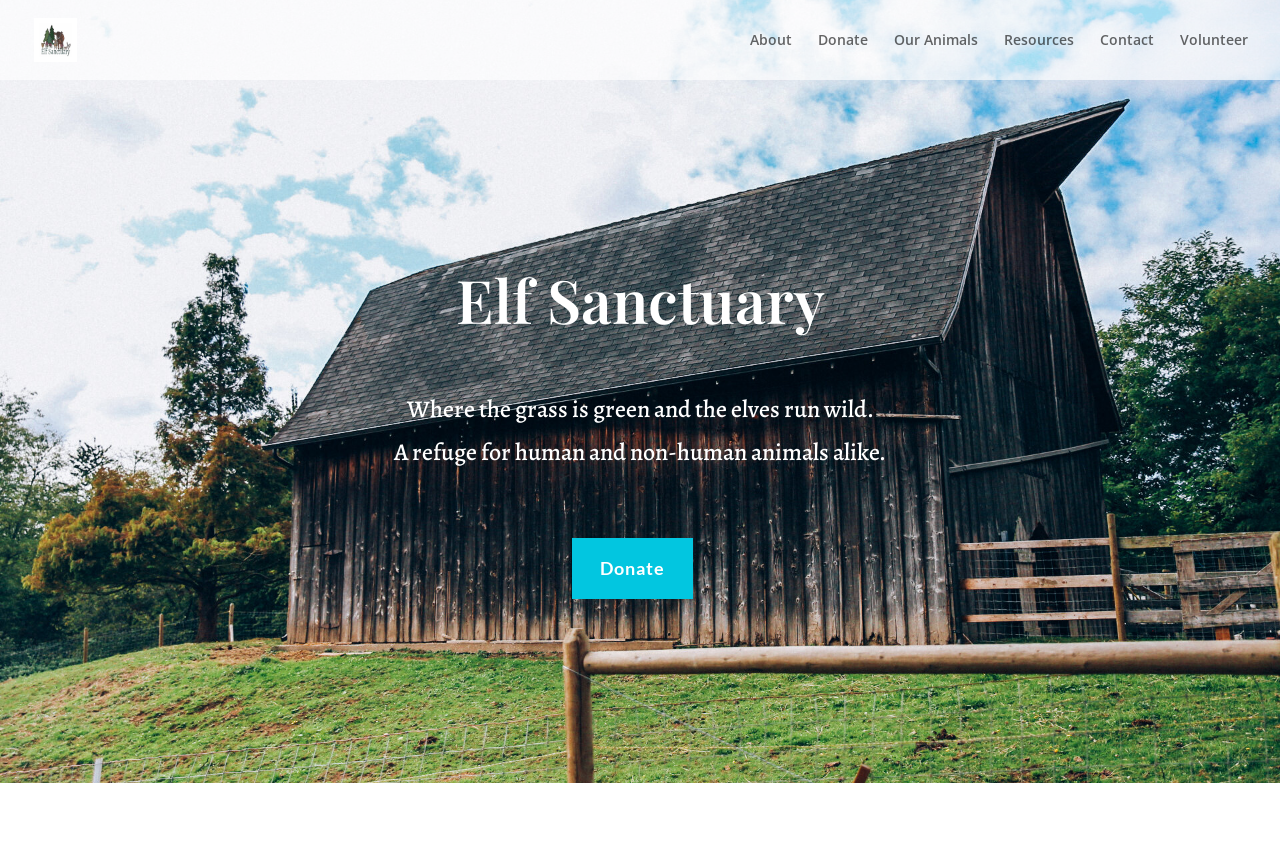Find the bounding box of the UI element described as: "Our Animals". The bounding box coordinates should be given as four float values between 0 and 1, i.e., [left, top, right, bottom].

[0.698, 0.039, 0.764, 0.093]